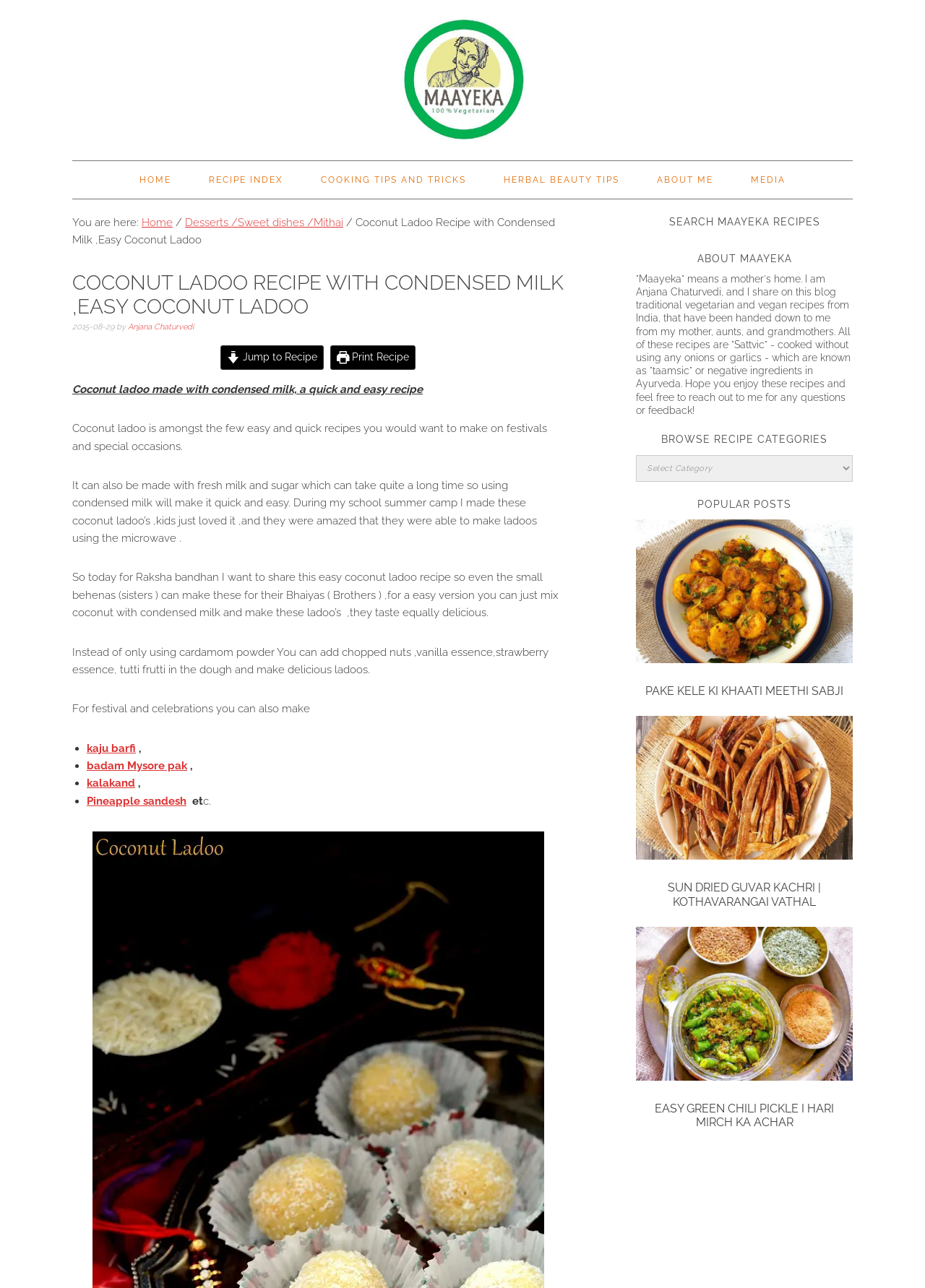What is the author's name?
Provide a short answer using one word or a brief phrase based on the image.

Anjana Chaturvedi